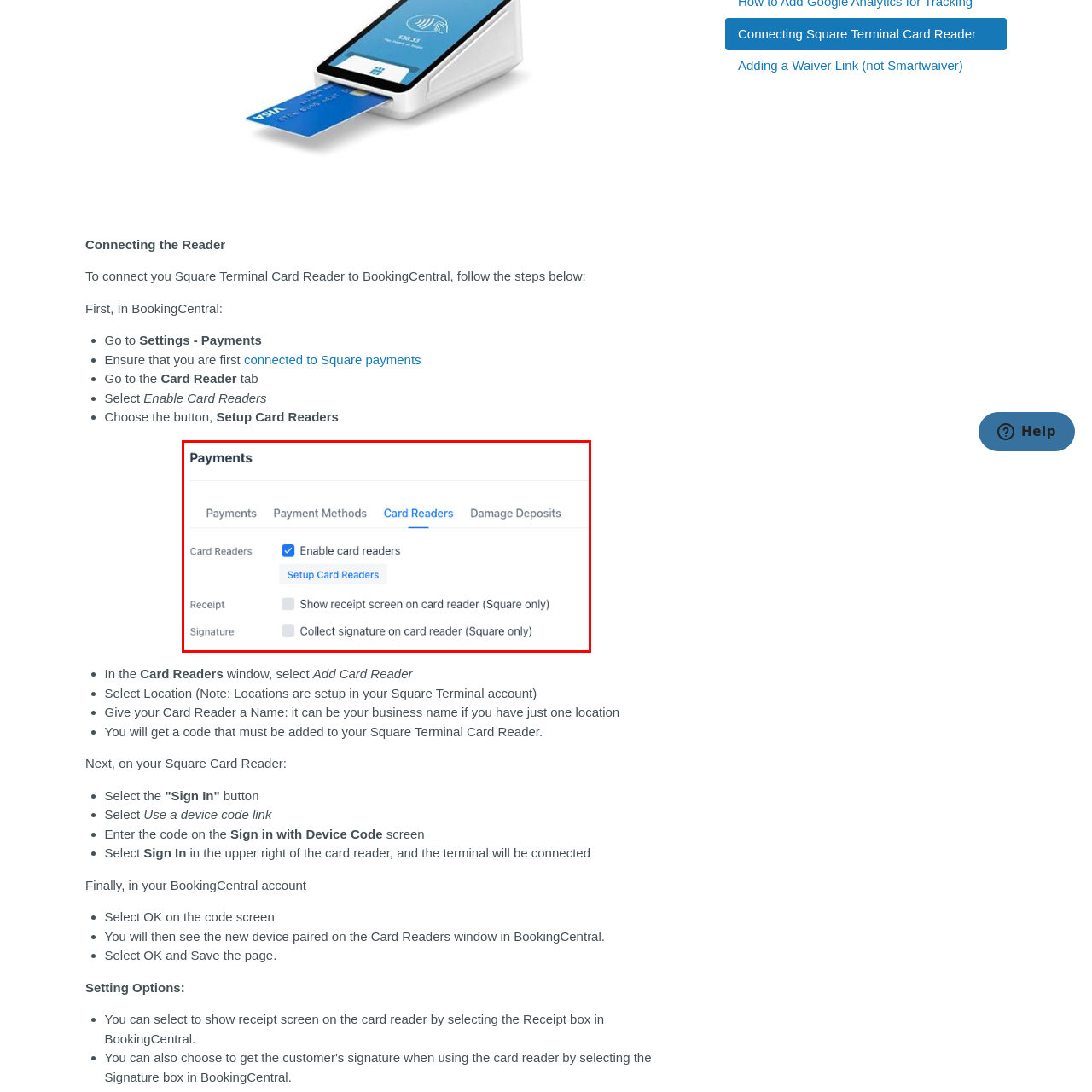What is the purpose of the 'Setup Card Readers' button?
Look at the image enclosed by the red bounding box and give a detailed answer using the visual information available in the image.

The 'Setup Card Readers' button is provided to allow users to configure their card reader settings, ensuring that their payment tools are properly set up and ready for use.